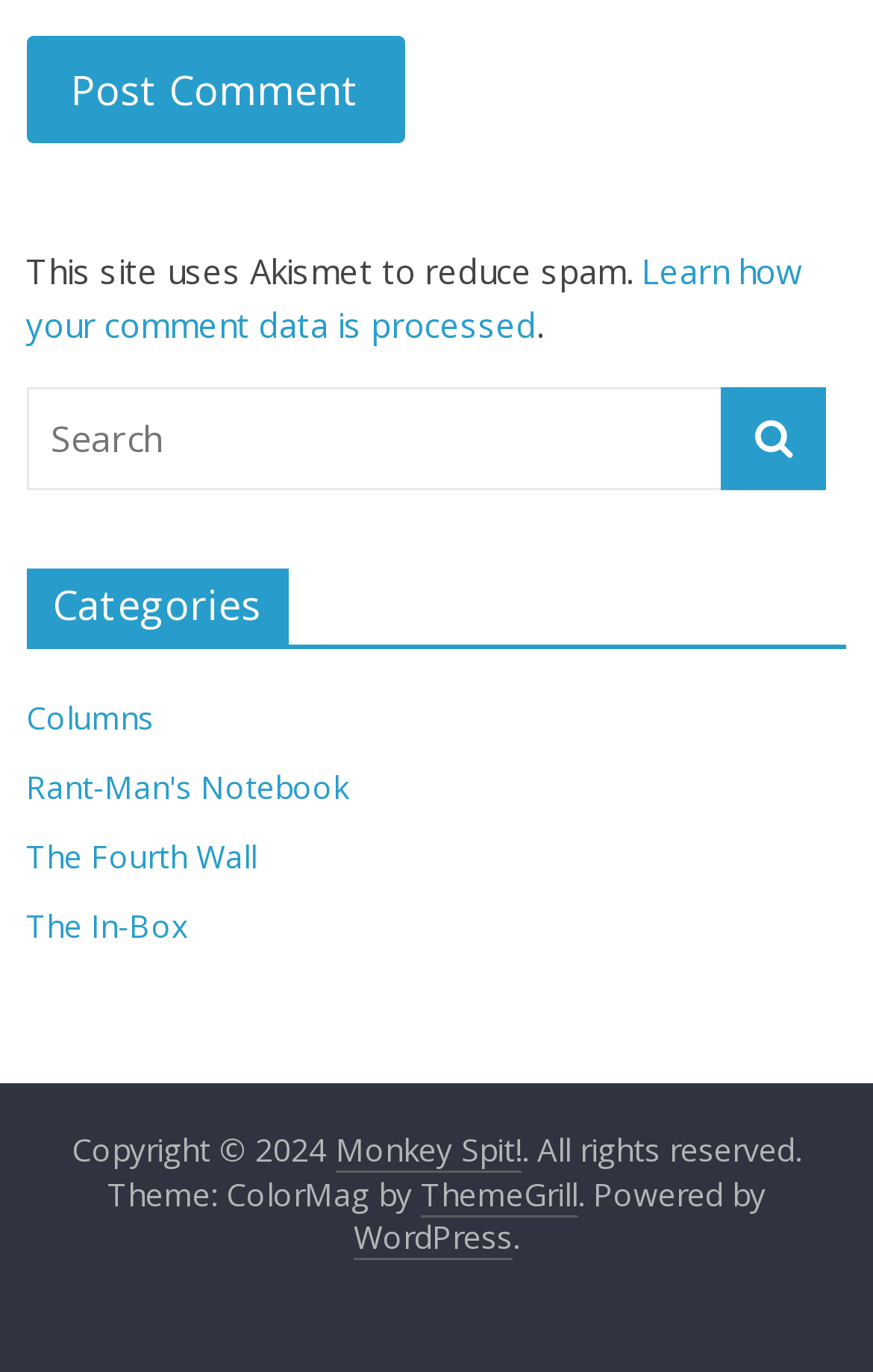What is the purpose of Akismet?
We need a detailed and meticulous answer to the question.

The purpose of Akismet can be inferred from the text 'This site uses Akismet to reduce spam.' which suggests that Akismet is used to minimize spam comments on the website.